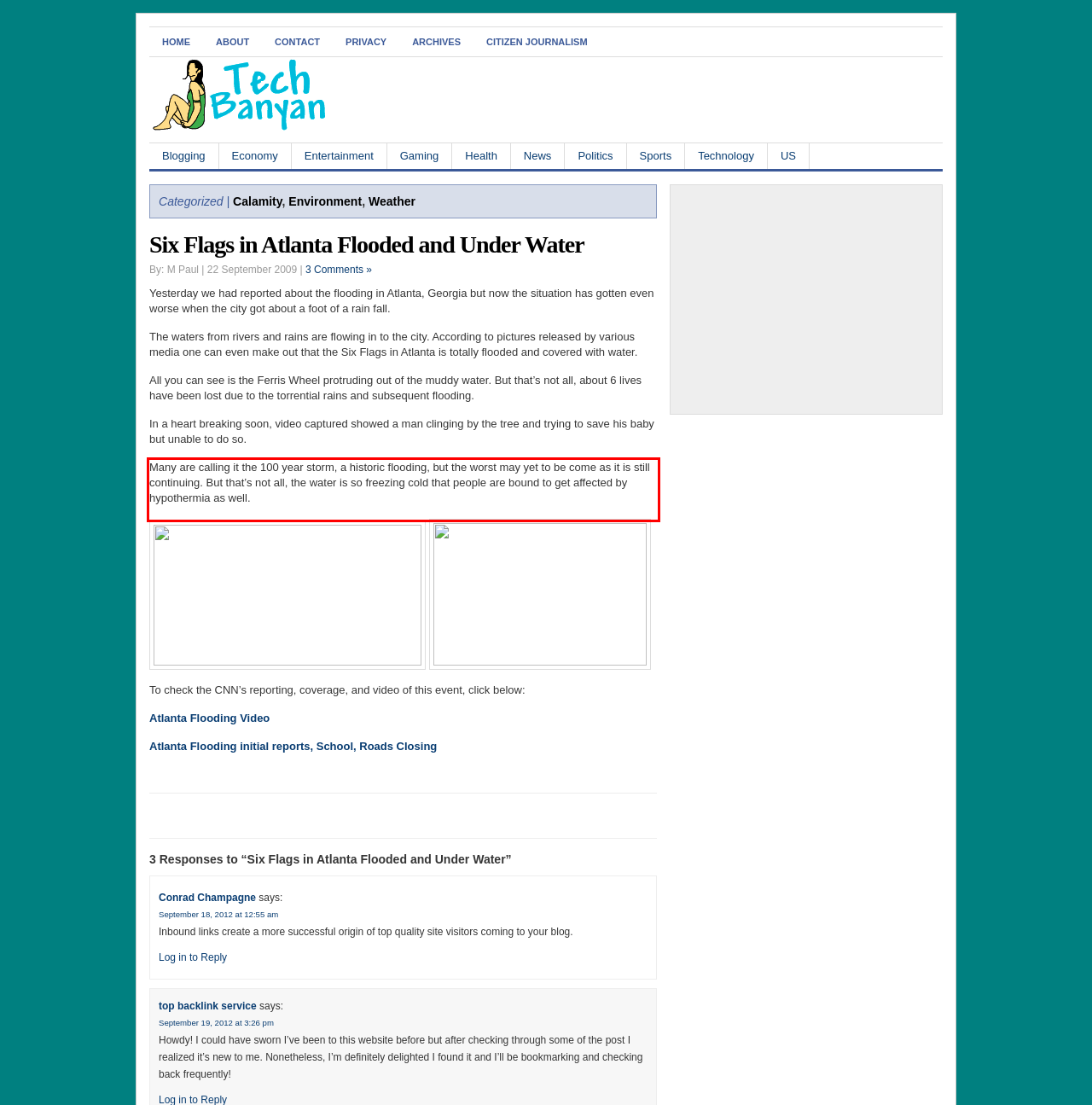Identify the text within the red bounding box on the webpage screenshot and generate the extracted text content.

Many are calling it the 100 year storm, a historic flooding, but the worst may yet to be come as it is still continuing. But that’s not all, the water is so freezing cold that people are bound to get affected by hypothermia as well.